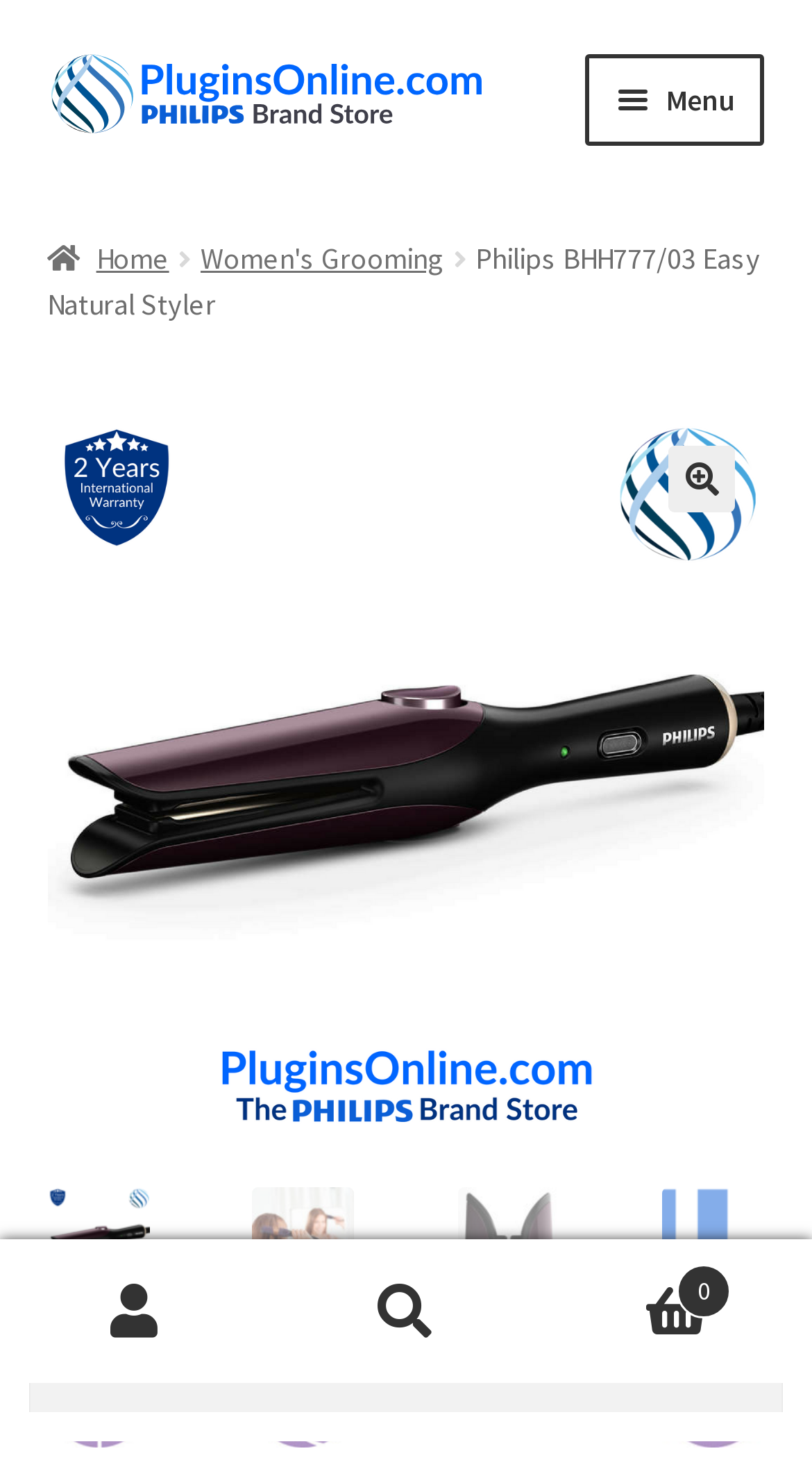Bounding box coordinates are to be given in the format (top-left x, top-left y, bottom-right x, bottom-right y). All values must be floating point numbers between 0 and 1. Provide the bounding box coordinate for the UI element described as: Cart 0

[0.667, 0.841, 1.0, 0.937]